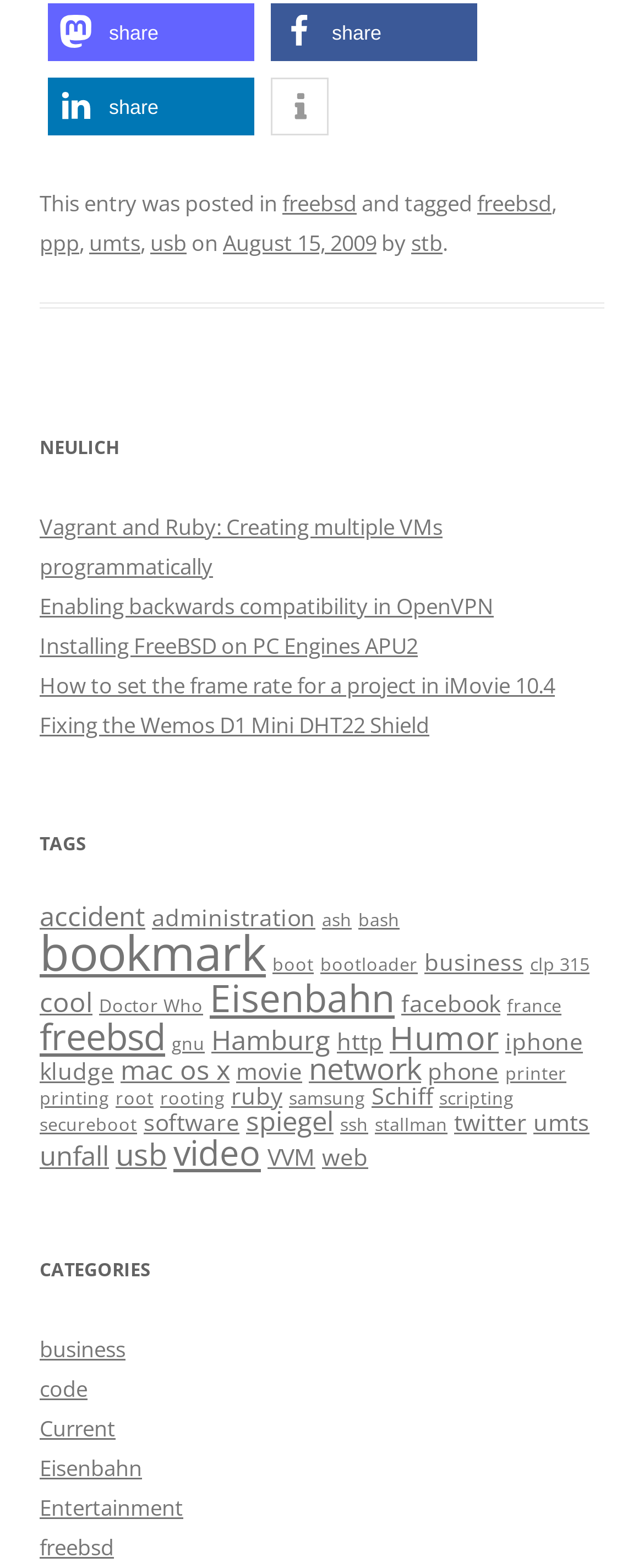Please give the bounding box coordinates of the area that should be clicked to fulfill the following instruction: "go to June 2020". The coordinates should be in the format of four float numbers from 0 to 1, i.e., [left, top, right, bottom].

None